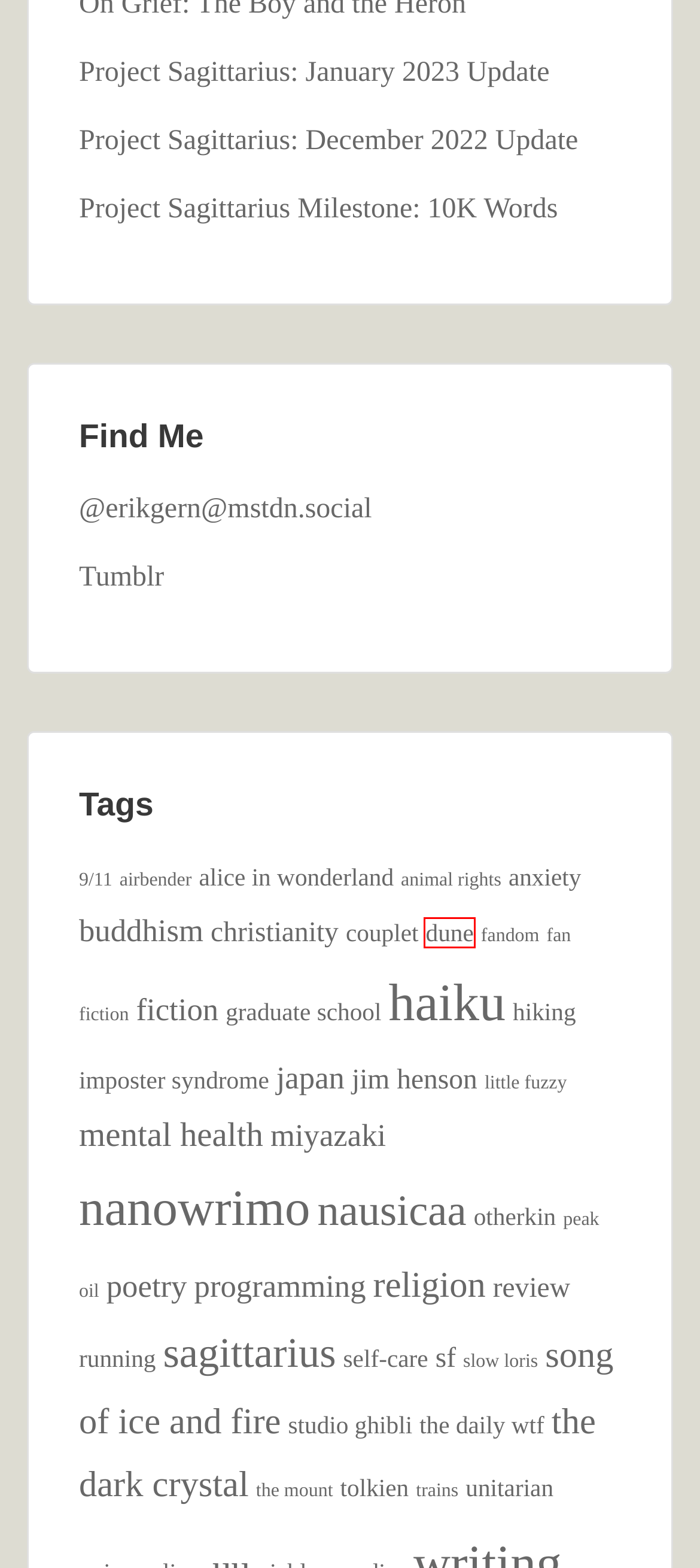Take a look at the provided webpage screenshot featuring a red bounding box around an element. Select the most appropriate webpage description for the page that loads after clicking on the element inside the red bounding box. Here are the candidates:
A. christianity – Too Much Recursion
B. running – Too Much Recursion
C. poetry – Too Much Recursion
D. miyazaki – Too Much Recursion
E. dune – Too Much Recursion
F. studio ghibli – Too Much Recursion
G. religion – Too Much Recursion
H. mental health – Too Much Recursion

E